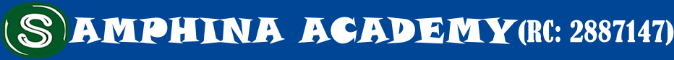Give a thorough explanation of the image.

The image prominently features the logo of "Samphina Academy," presented in a stylized font that conveys an educational theme. The text, "SAMPHINA ACADEMY," is highlighted in bold white against a vibrant blue background, emphasizing its significance. The logo includes an artistic representation of the letter "S," rendered in green, which adds a distinctive touch. Beneath the academy's name, there is a registration code, "(RC: 2887147)," indicating its official status. This image represents the brand identity of Samphina Academy, an institution likely dedicated to educational services and providing project materials and resources for students.